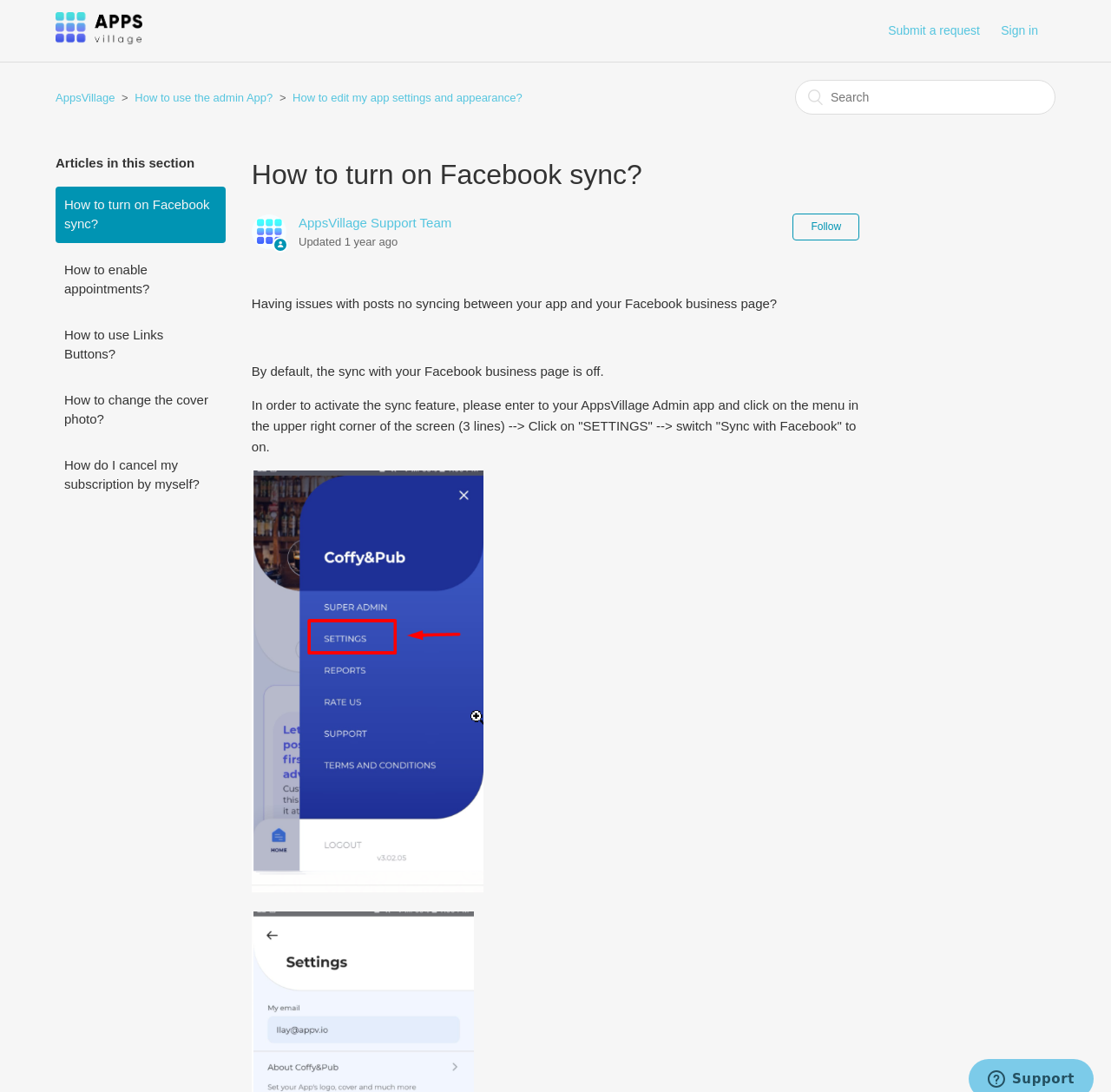Can you find and provide the main heading text of this webpage?

How to turn on Facebook sync?